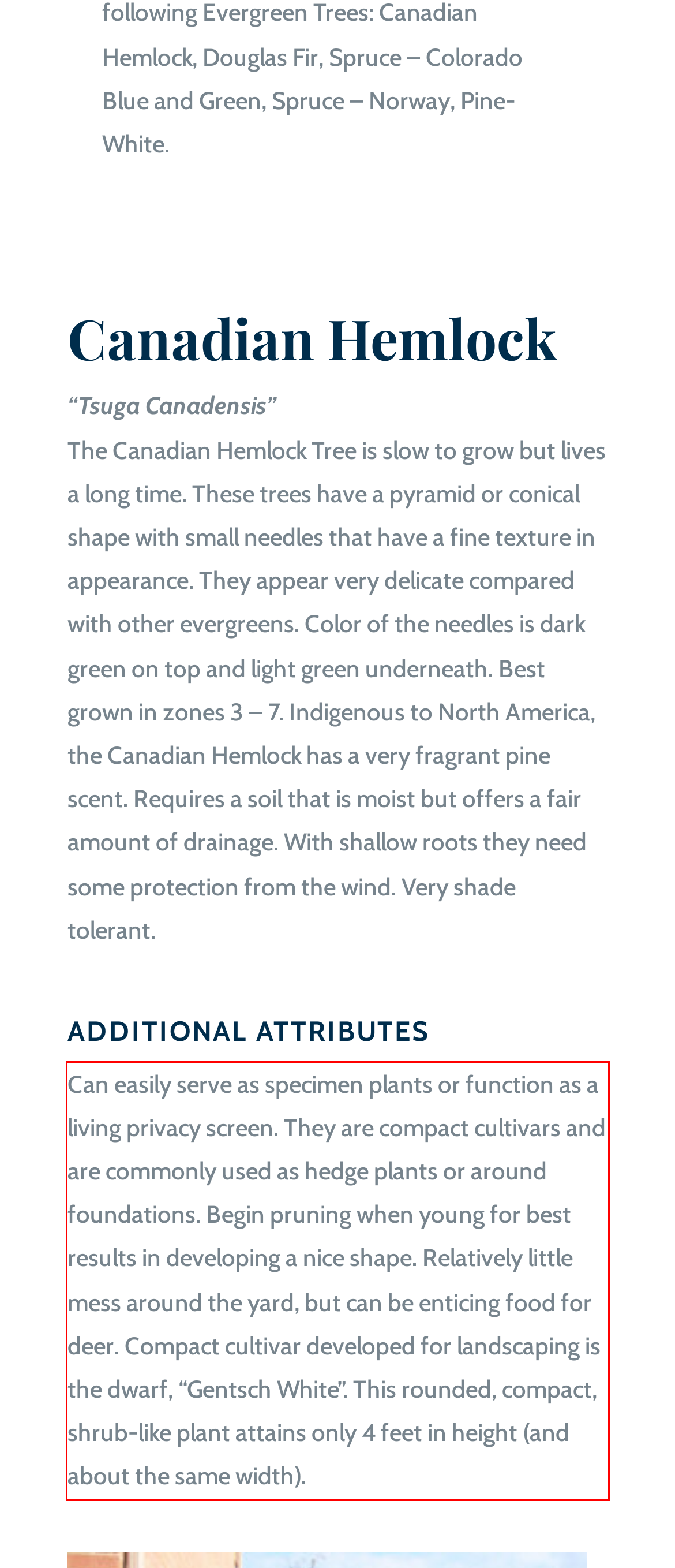Identify the text inside the red bounding box on the provided webpage screenshot by performing OCR.

Can easily serve as specimen plants or function as a living privacy screen. They are compact cultivars and are commonly used as hedge plants or around foundations. Begin pruning when young for best results in developing a nice shape. Relatively little mess around the yard, but can be enticing food for deer. Compact cultivar developed for landscaping is the dwarf, “Gentsch White”. This rounded, compact, shrub-like plant attains only 4 feet in height (and about the same width).